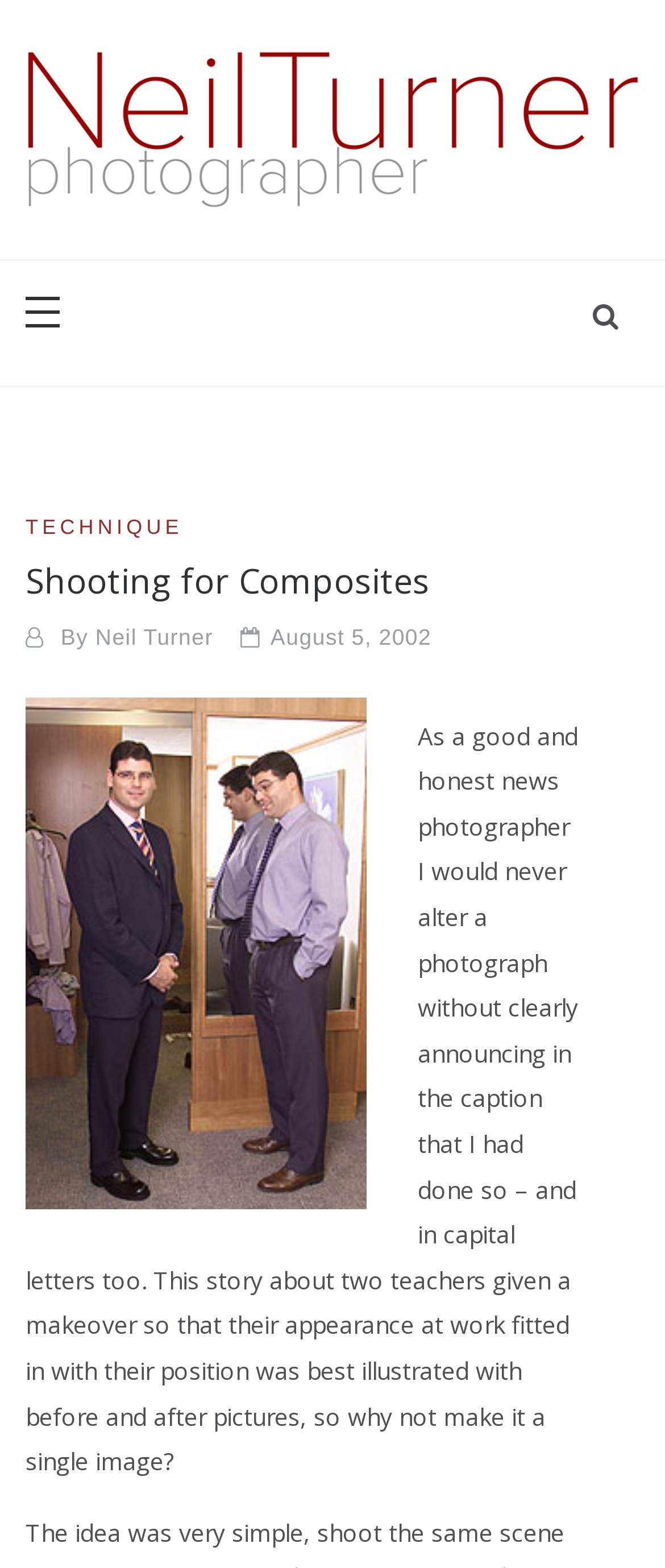What is the photographer's location?
Please use the visual content to give a single word or phrase answer.

Bournemouth and London